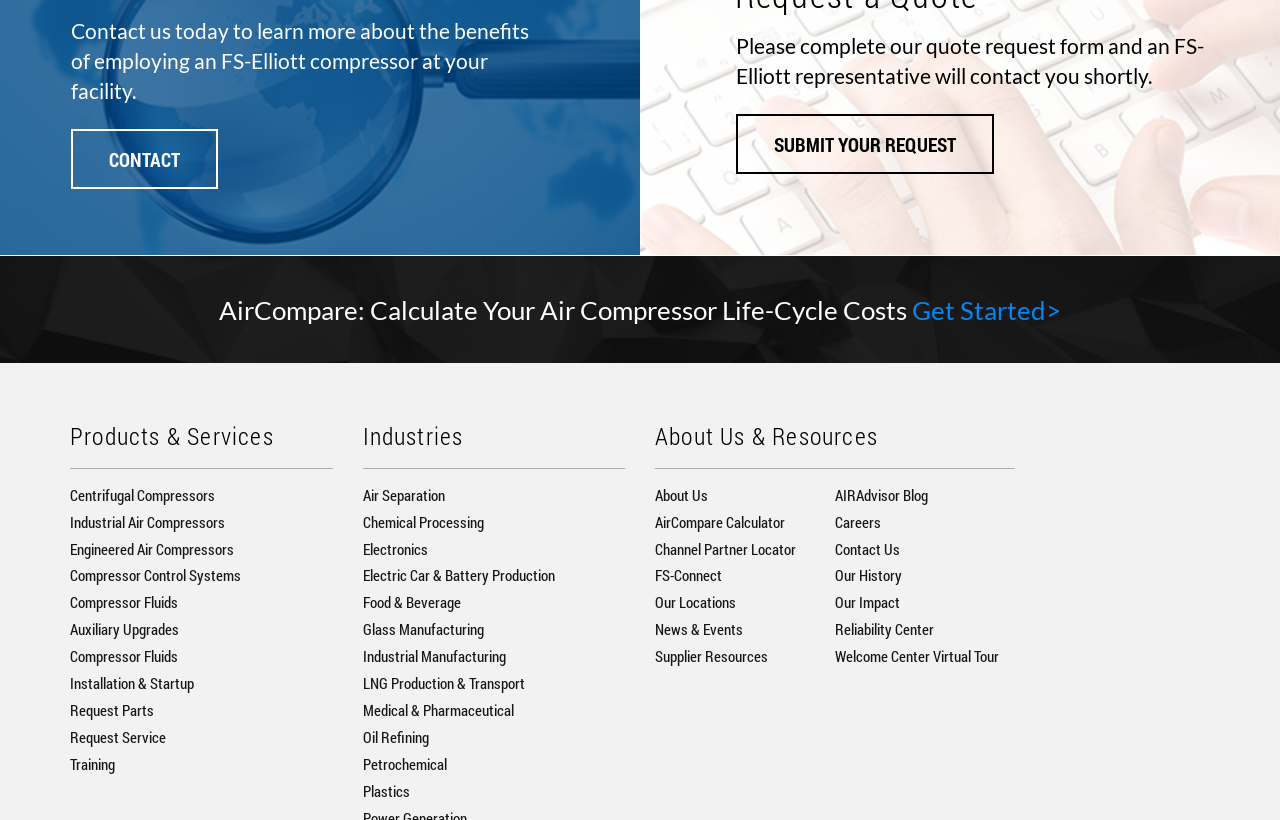Please identify the coordinates of the bounding box for the clickable region that will accomplish this instruction: "Read about our history".

[0.652, 0.69, 0.705, 0.714]